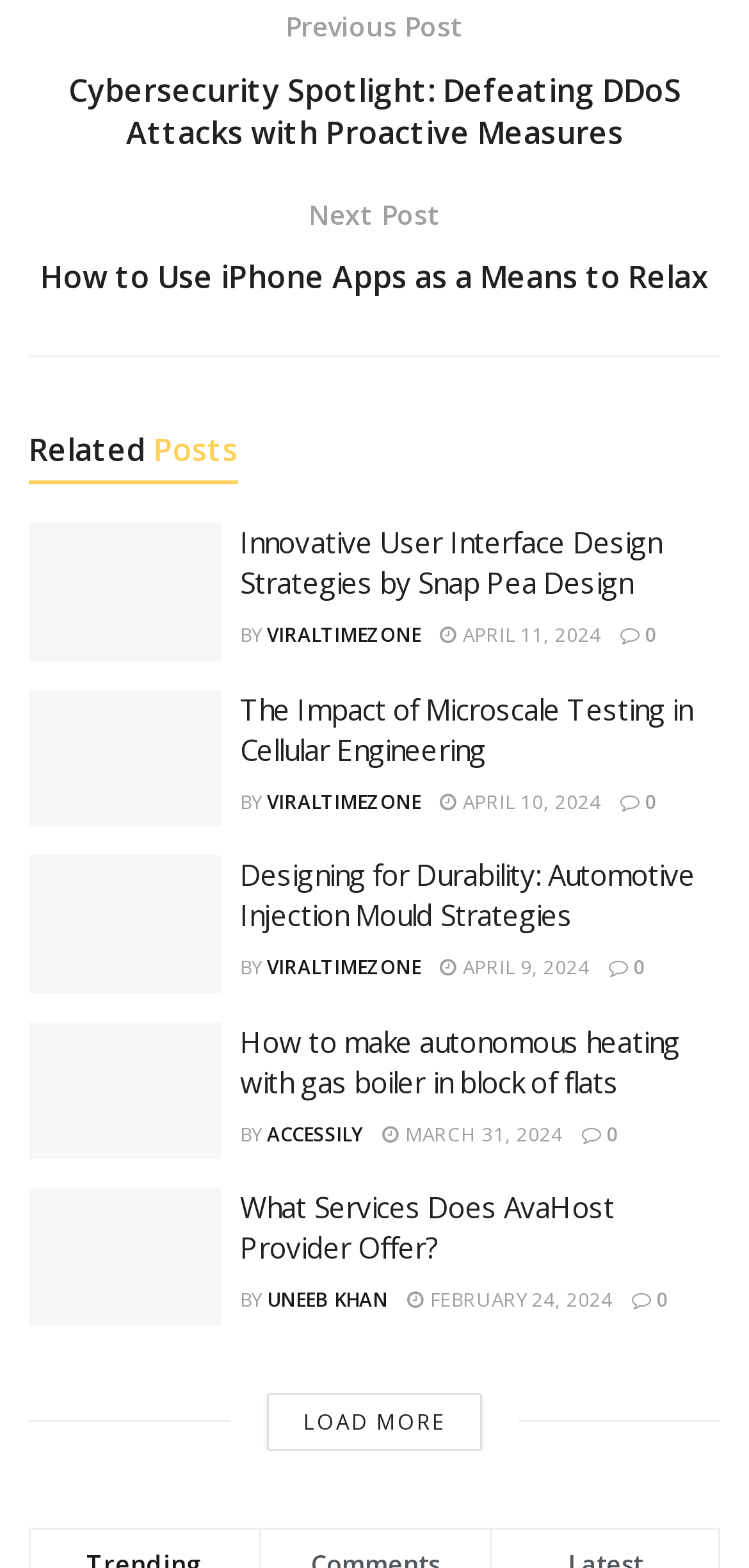What is the purpose of the 'LOAD MORE' button?
Please provide a comprehensive answer based on the details in the screenshot.

I found the link element [920] with the text 'LOAD MORE' and inferred that its purpose is to load more articles, as it is commonly used in webpages to load additional content.